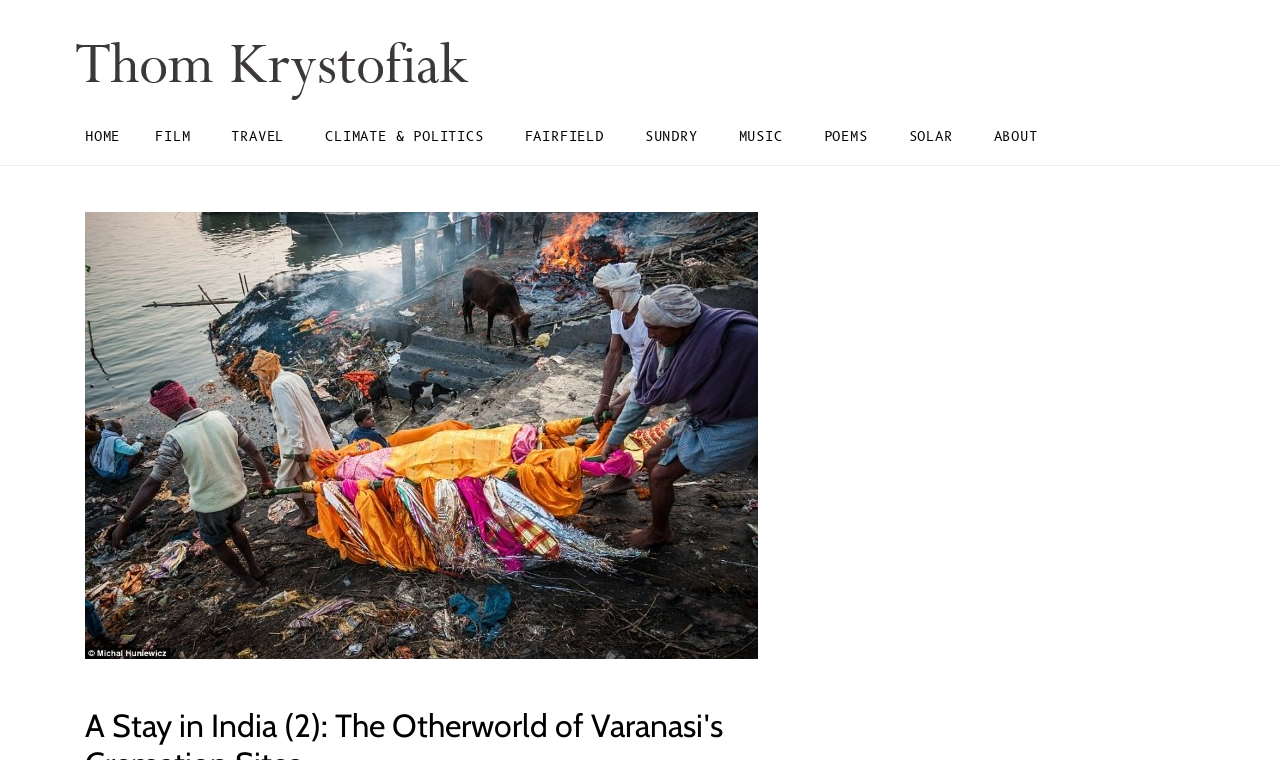Describe every aspect of the webpage in a detailed manner.

The webpage is titled "Thom Krystofiak - A Stay In India 2" and features a prominent image at the top, taking up about a quarter of the screen. Below the image, there is a row of 10 links, including "HOME", "FILM", "TRAVEL", "CLIMATE & POLITICS", "FAIRFIELD", "SUNDRY", "MUSIC", "POEMS", "SOLAR", and "ABOUT", which are evenly spaced and aligned horizontally. 

Above the row of links, there is a smaller link with an accompanying image, which appears to be a logo or a profile picture. The image is positioned at the top-left corner of the screen, with the link text adjacent to it.